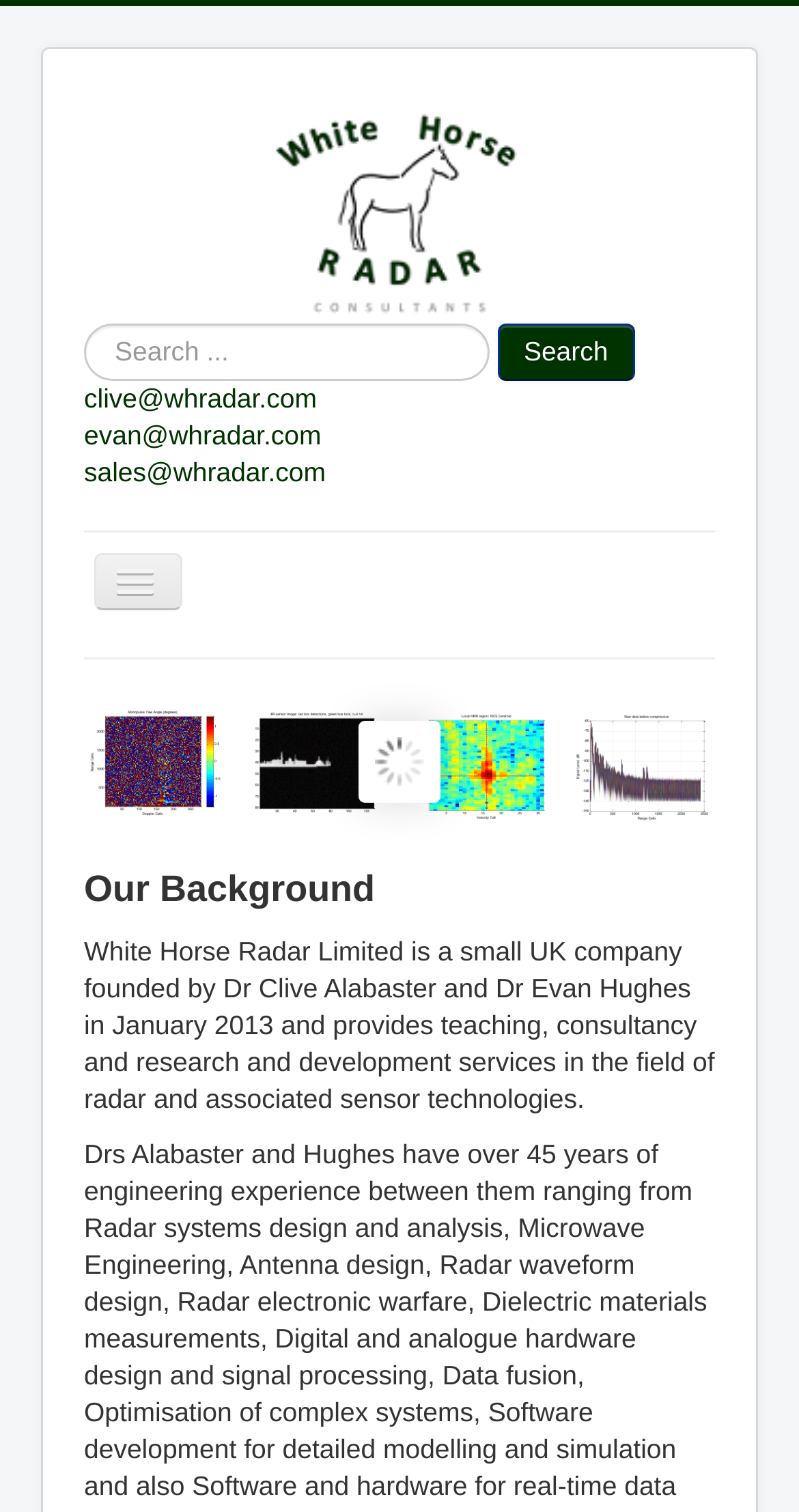How many navigation links are there?
Using the image, respond with a single word or phrase.

9